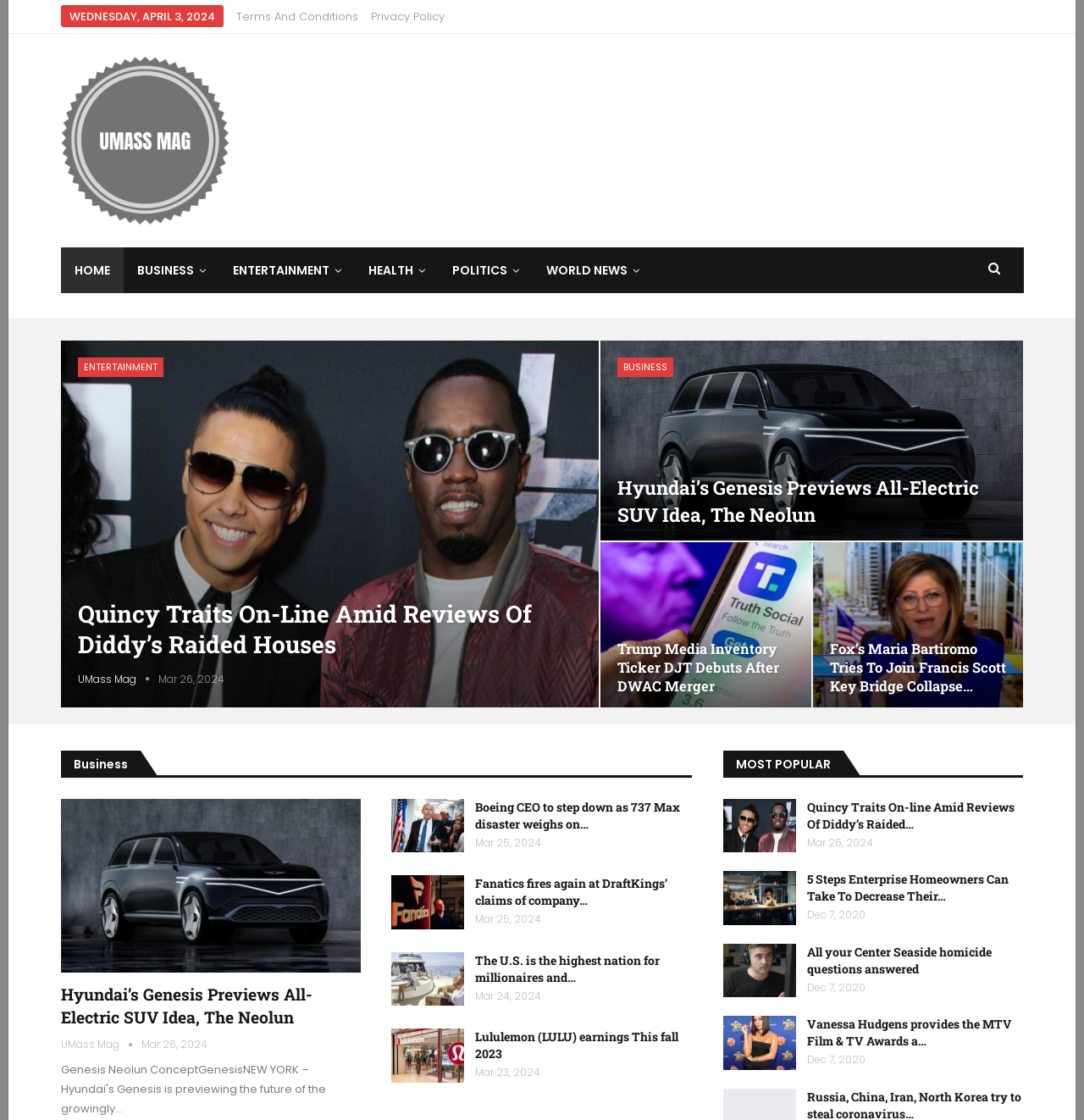Please answer the following question as detailed as possible based on the image: 
How many articles are there in the 'MOST POPULAR' section?

I found the 'MOST POPULAR' section in the webpage, and there are three articles listed under it, which are 'Quincy Traits On-line Amid Reviews Of Diddy’s Raided Houses', '5 Steps Enterprise Homeowners Can Take To Decrease Their…', and 'All your Center Seaside homicide questions answered'.